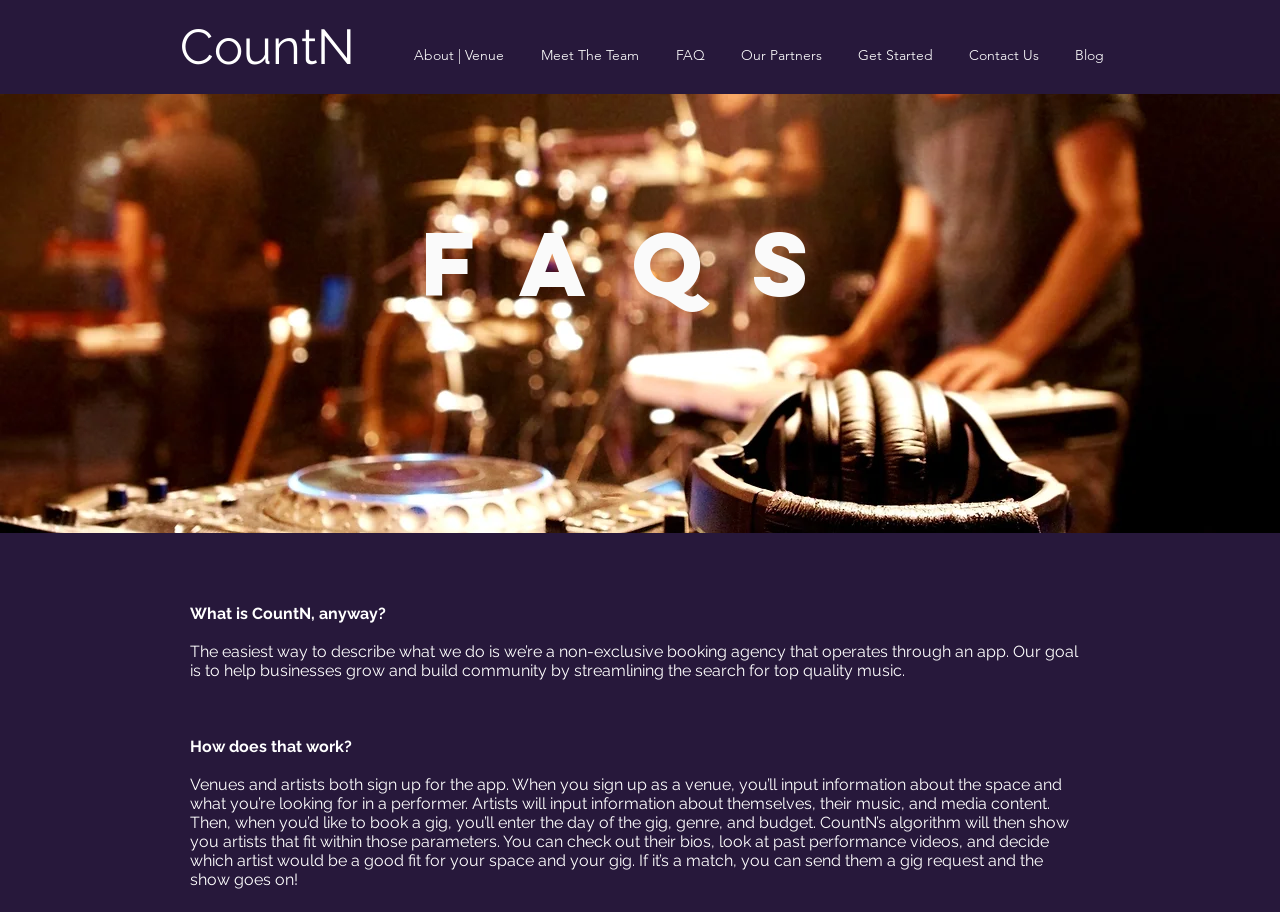How do venues find artists on CountN?
Can you give a detailed and elaborate answer to the question?

According to the webpage, venues input information about their space and what they're looking for in a performer, and then the app's algorithm shows them artists that fit within those parameters, allowing them to check out their bios and media content and decide which artist would be a good fit.